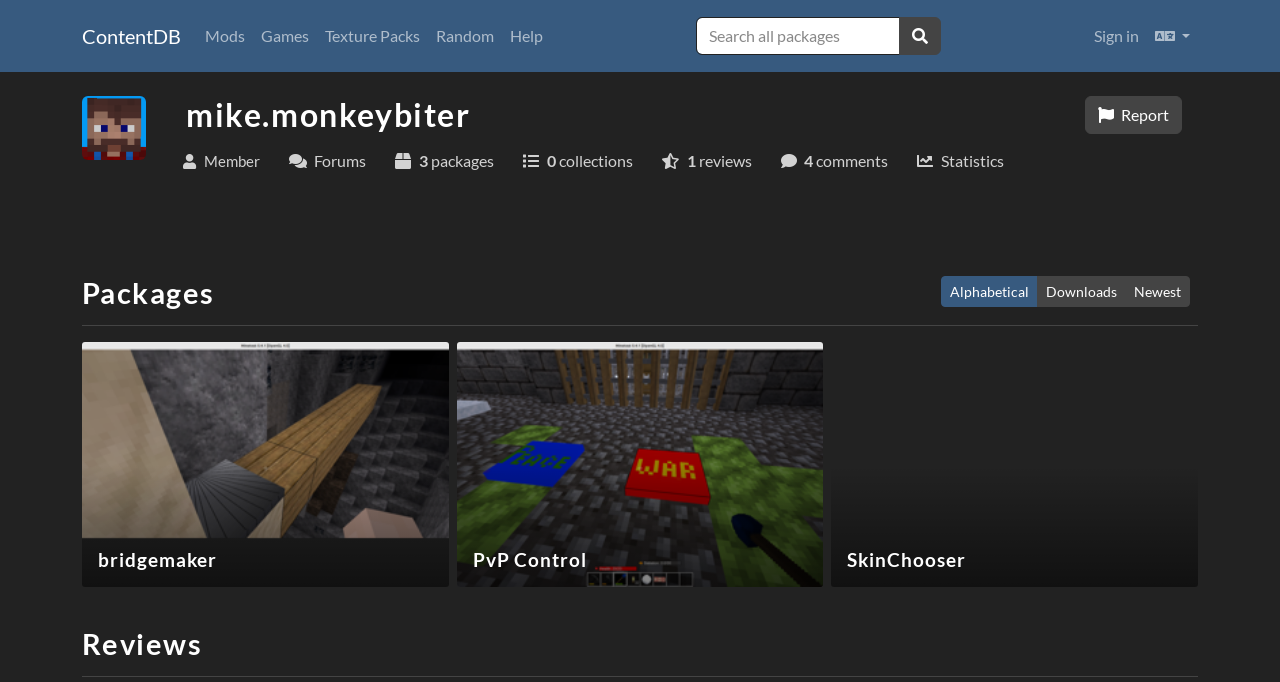Identify the bounding box coordinates of the clickable section necessary to follow the following instruction: "View bridgemaker package". The coordinates should be presented as four float numbers from 0 to 1, i.e., [left, top, right, bottom].

[0.064, 0.502, 0.351, 0.86]